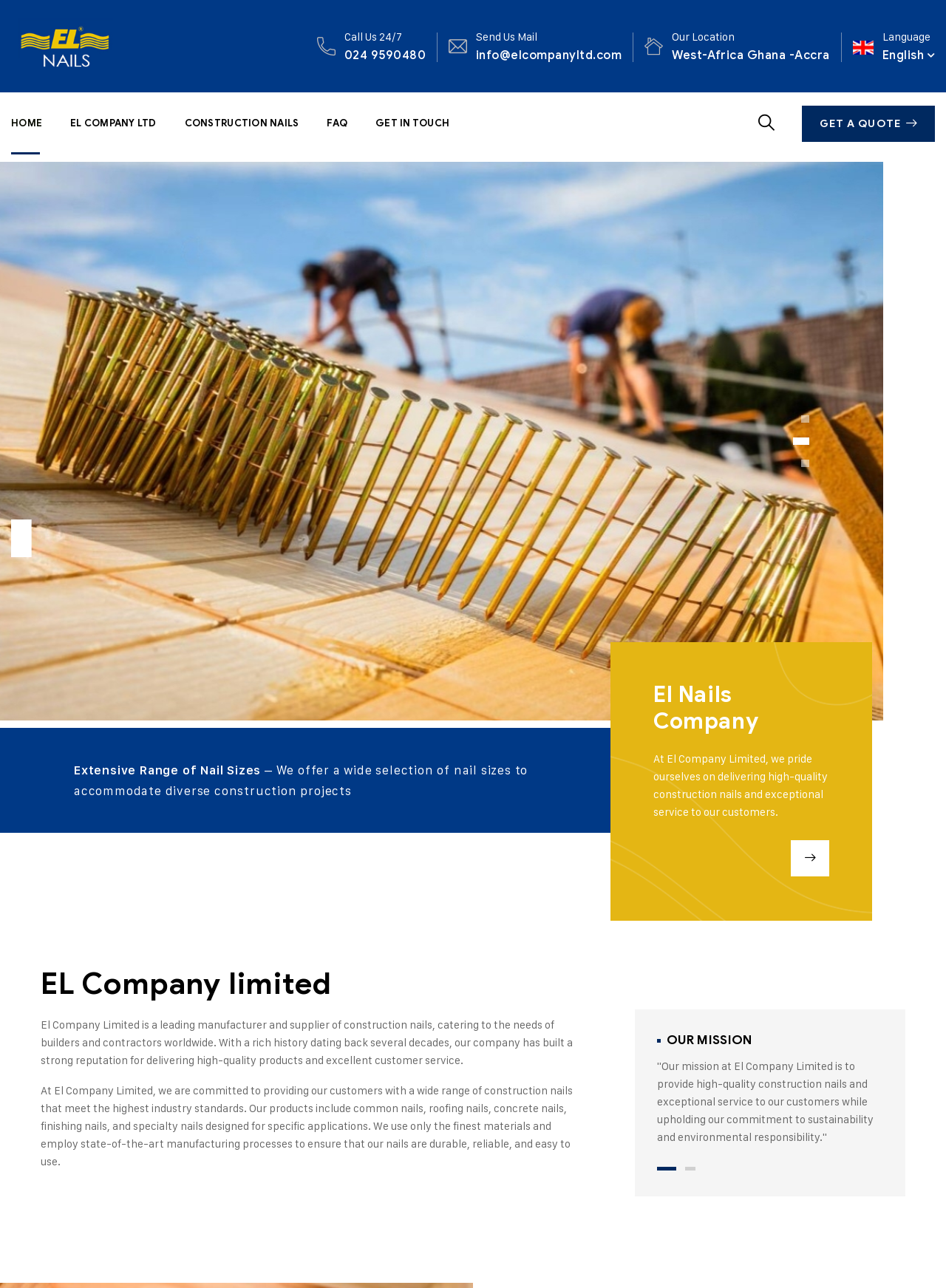What is the company's location?
Look at the image and answer the question using a single word or phrase.

West-Africa Ghana -Accra